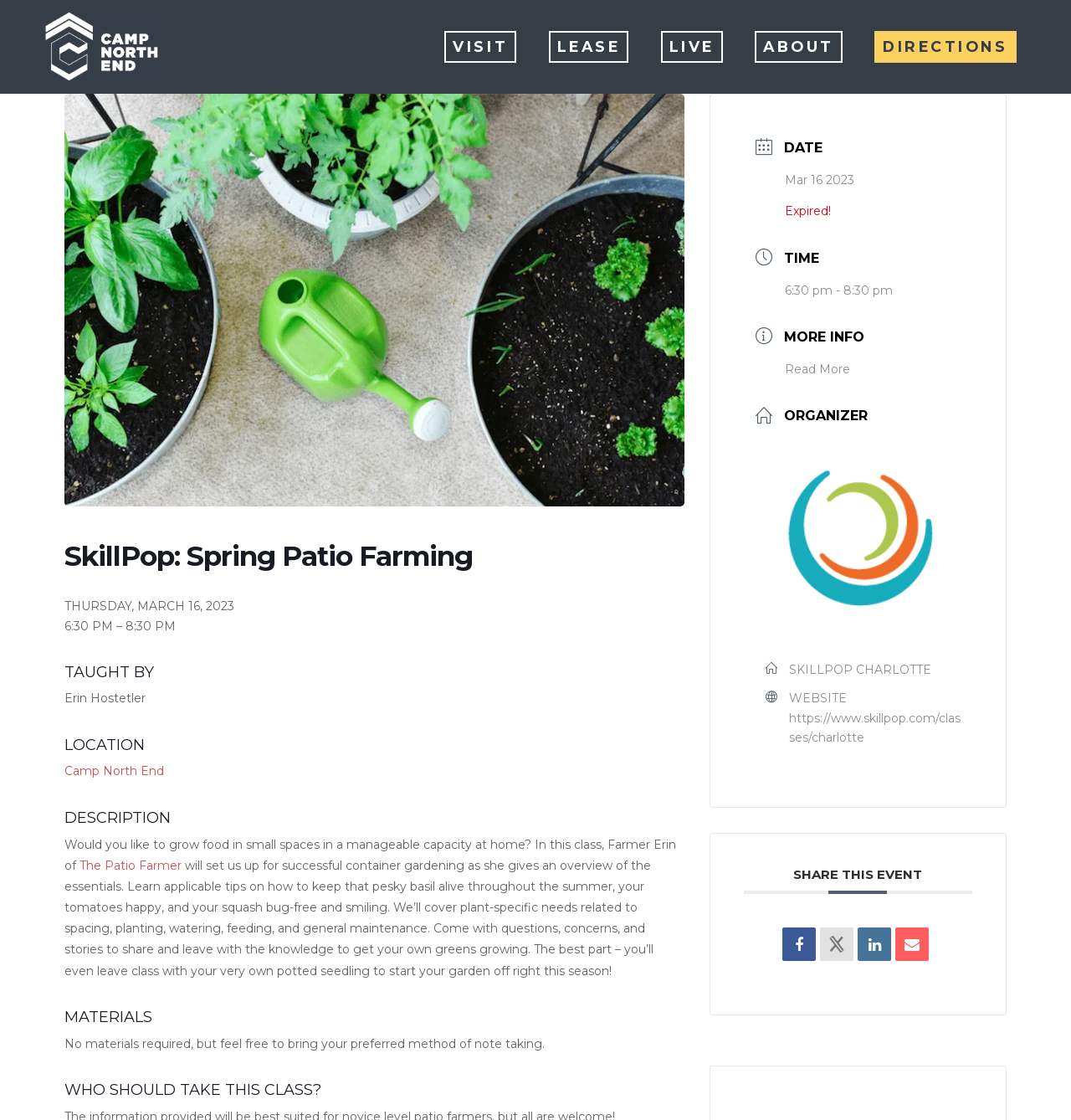Determine the webpage's heading and output its text content.

SkillPop: Spring Patio Farming